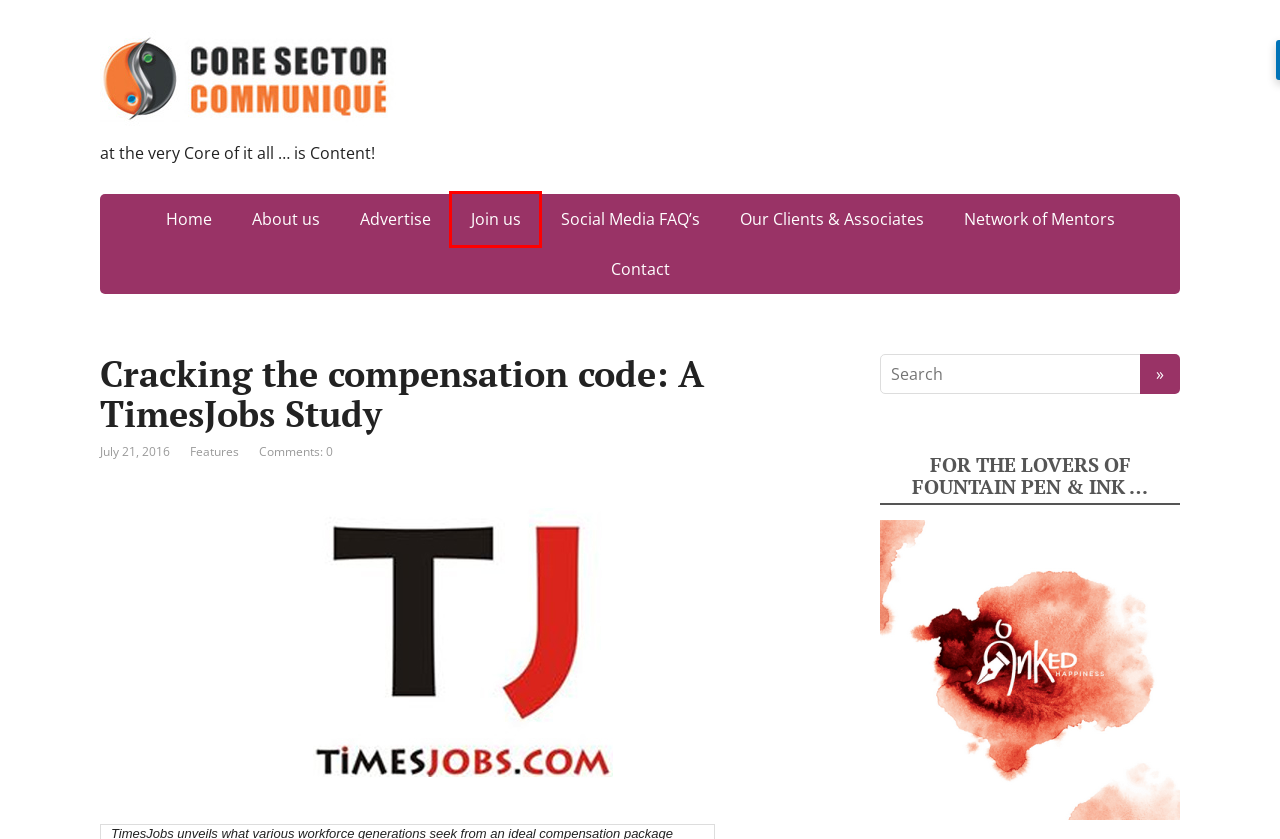You have a screenshot of a webpage with an element surrounded by a red bounding box. Choose the webpage description that best describes the new page after clicking the element inside the red bounding box. Here are the candidates:
A. Contact - Core Sector Communique
B. Network of Mentors - Core Sector Communique
C. Our Clients & Associates
D. Core Sector Communique - at the very Core of it all ... is Content!
E. INKED HAPPINESS - together, for ever and after!
F. Social Media FAQ's
G. Features Archives - Core Sector Communique
H. Join us - Core Sector Communique

H